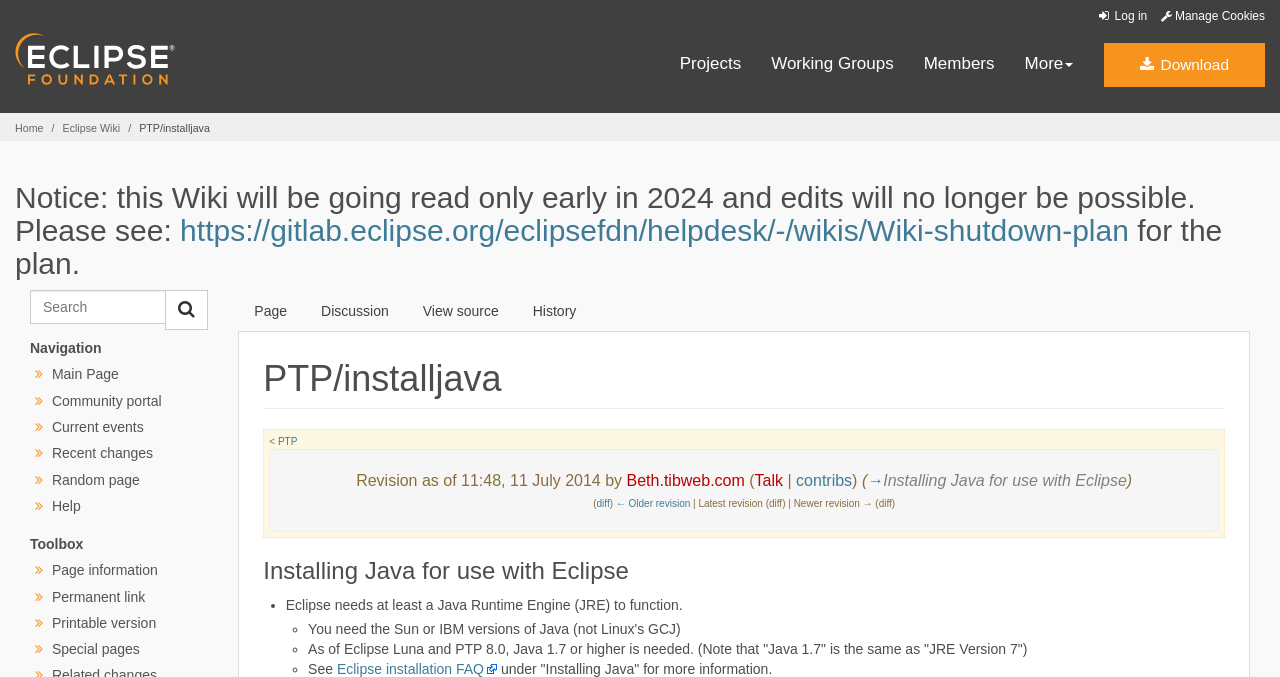Determine the bounding box coordinates for the area you should click to complete the following instruction: "View Raymond's story".

None